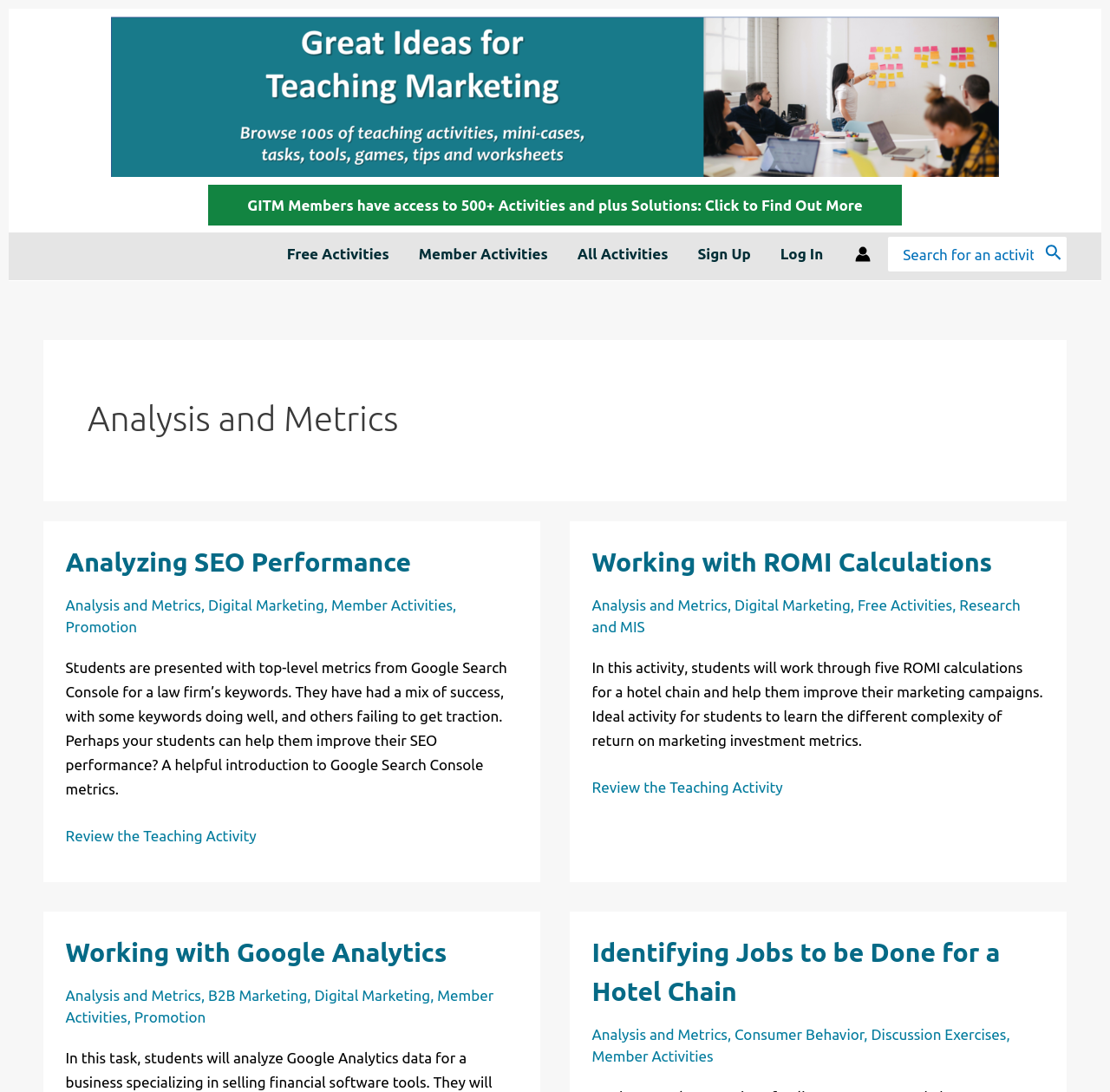Identify the bounding box coordinates of the region I need to click to complete this instruction: "Log In".

[0.69, 0.209, 0.755, 0.257]